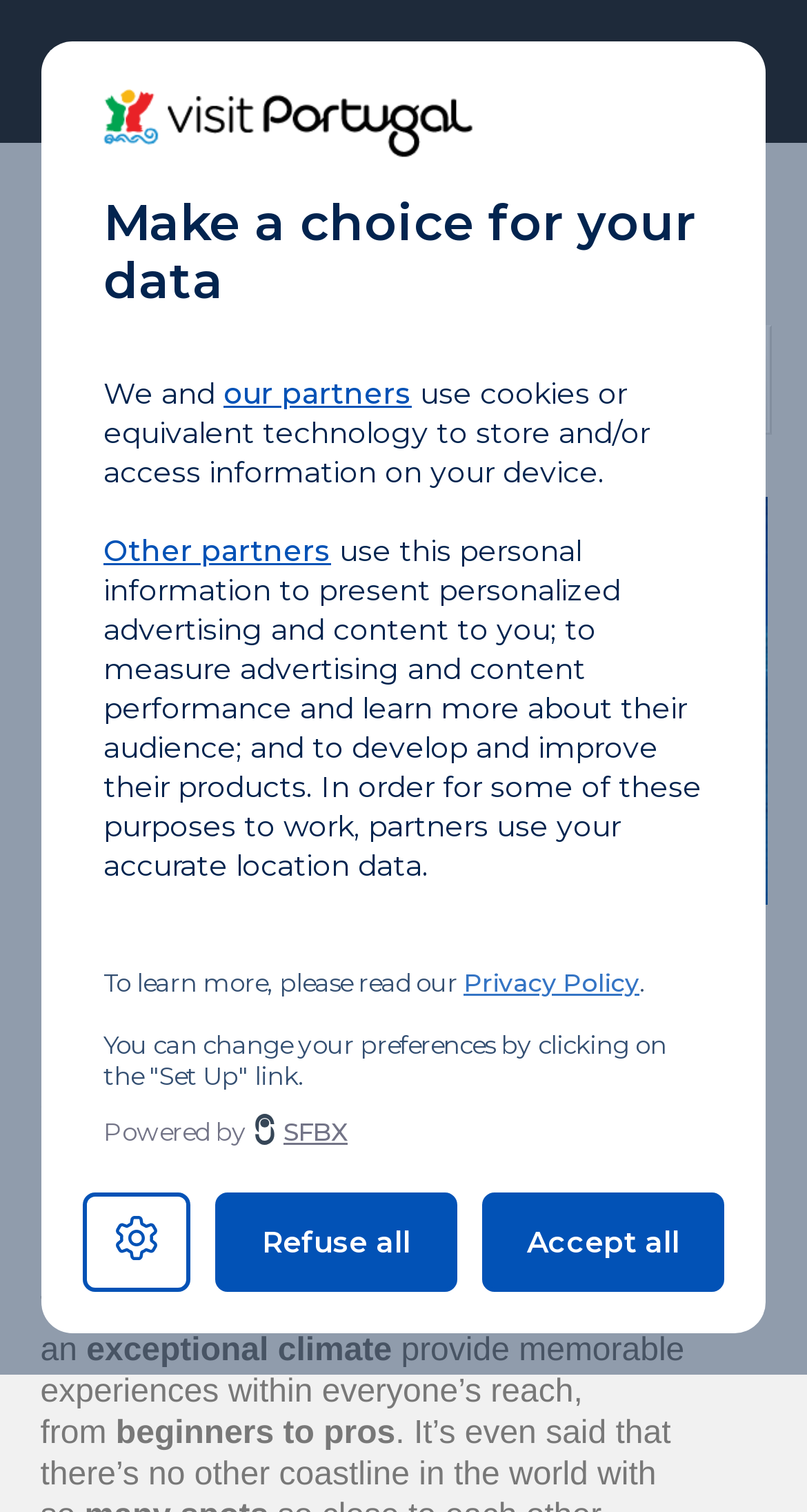Create a detailed narrative of the webpage’s visual and textual elements.

The webpage is about surfing in Portugal, with a prominent header "Surfing" at the top center of the page. Below the header, there are three links: "ABOUT" on the left, "GALLERY" in the middle, and a link to the website "www.visitportugal.com" on the right, accompanied by a small image of the website's logo.

On the top right corner, there is a link to "Skip to main content". Below the links, there is a large image that takes up most of the width of the page, showcasing a surfing spot in Madeira, Portugal.

The main content of the page is a block of text that starts with "Surfing is a 365 days a year activity in Portugal..." and continues to describe the surfing experience in Portugal, highlighting the diversity of natural conditions and exceptional climate that provide memorable experiences for surfers of all levels, from beginners to pros.

At the very bottom of the page, there is a consent window that pops up, covering most of the page, with a focus on obtaining user consent.